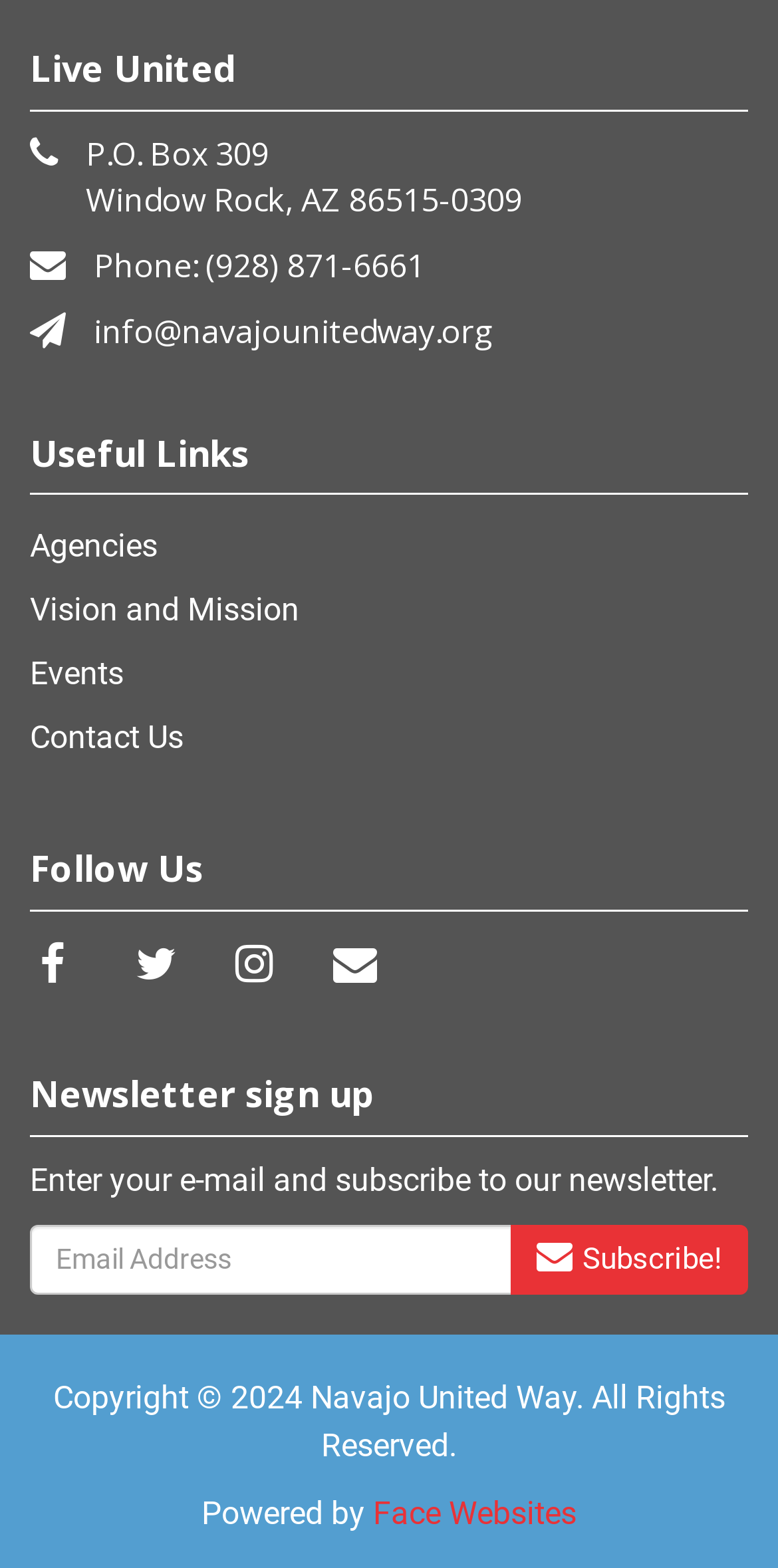What is the email address required for?
Look at the image and construct a detailed response to the question.

The email address textbox is located in the layout table with the bounding box coordinates [0.038, 0.78, 0.962, 0.825], which is part of the 'Newsletter sign up' section. The textbox has a label 'Email Address' and is required for subscribing to the newsletter.